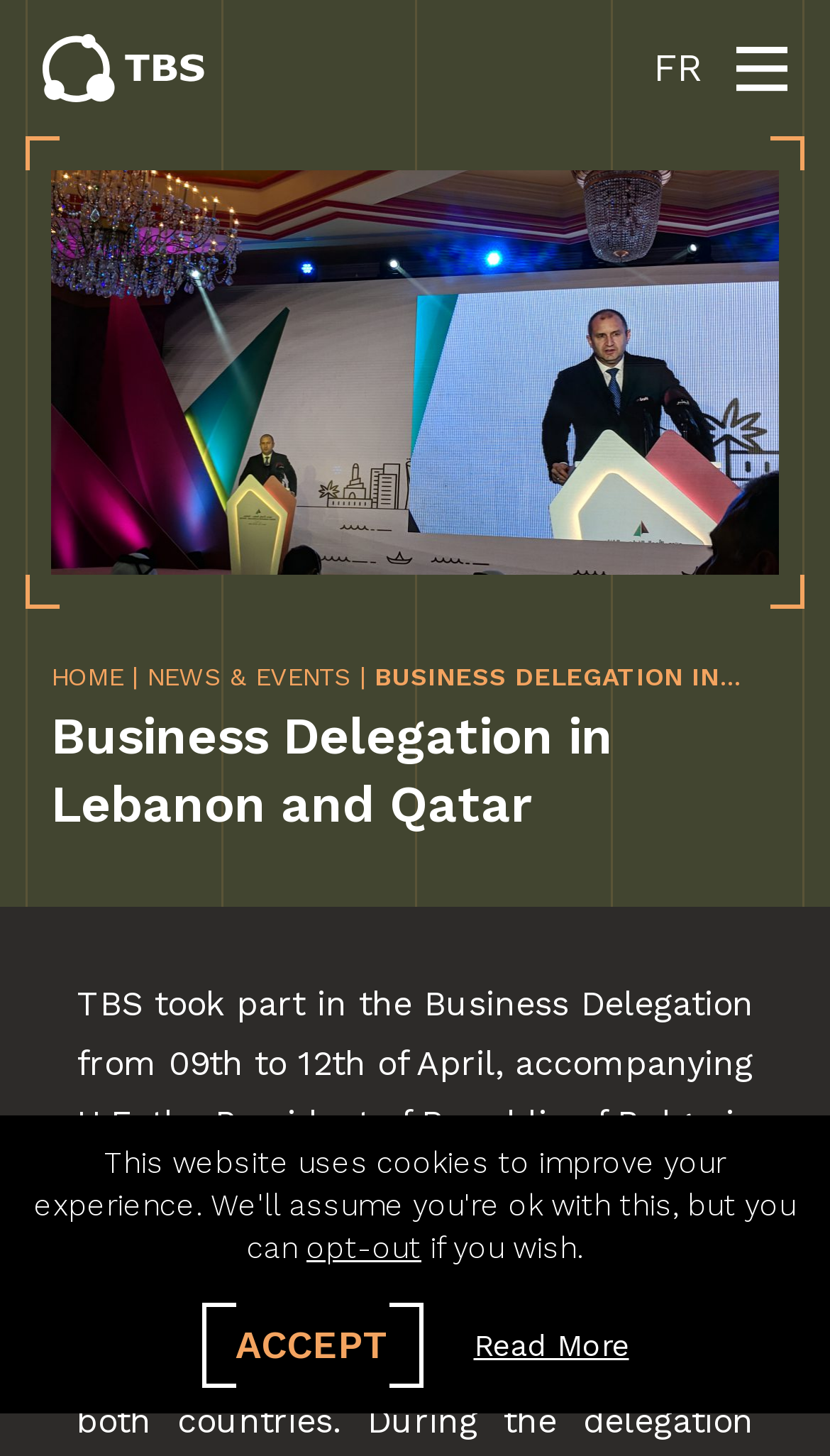Determine the bounding box for the described UI element: "Read More".

[0.571, 0.909, 0.758, 0.939]